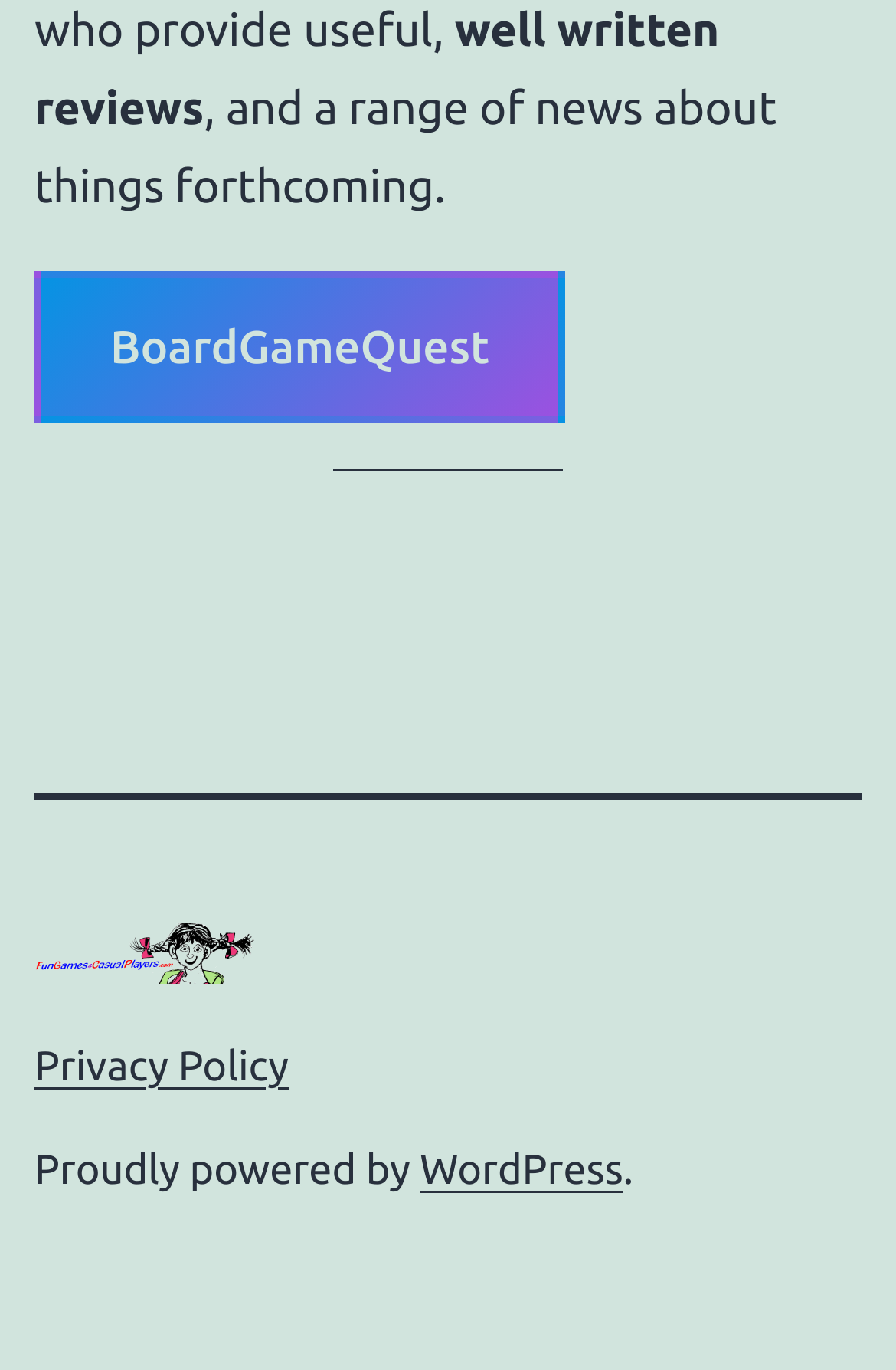From the webpage screenshot, identify the region described by Privacy Policy. Provide the bounding box coordinates as (top-left x, top-left y, bottom-right x, bottom-right y), with each value being a floating point number between 0 and 1.

[0.038, 0.761, 0.322, 0.795]